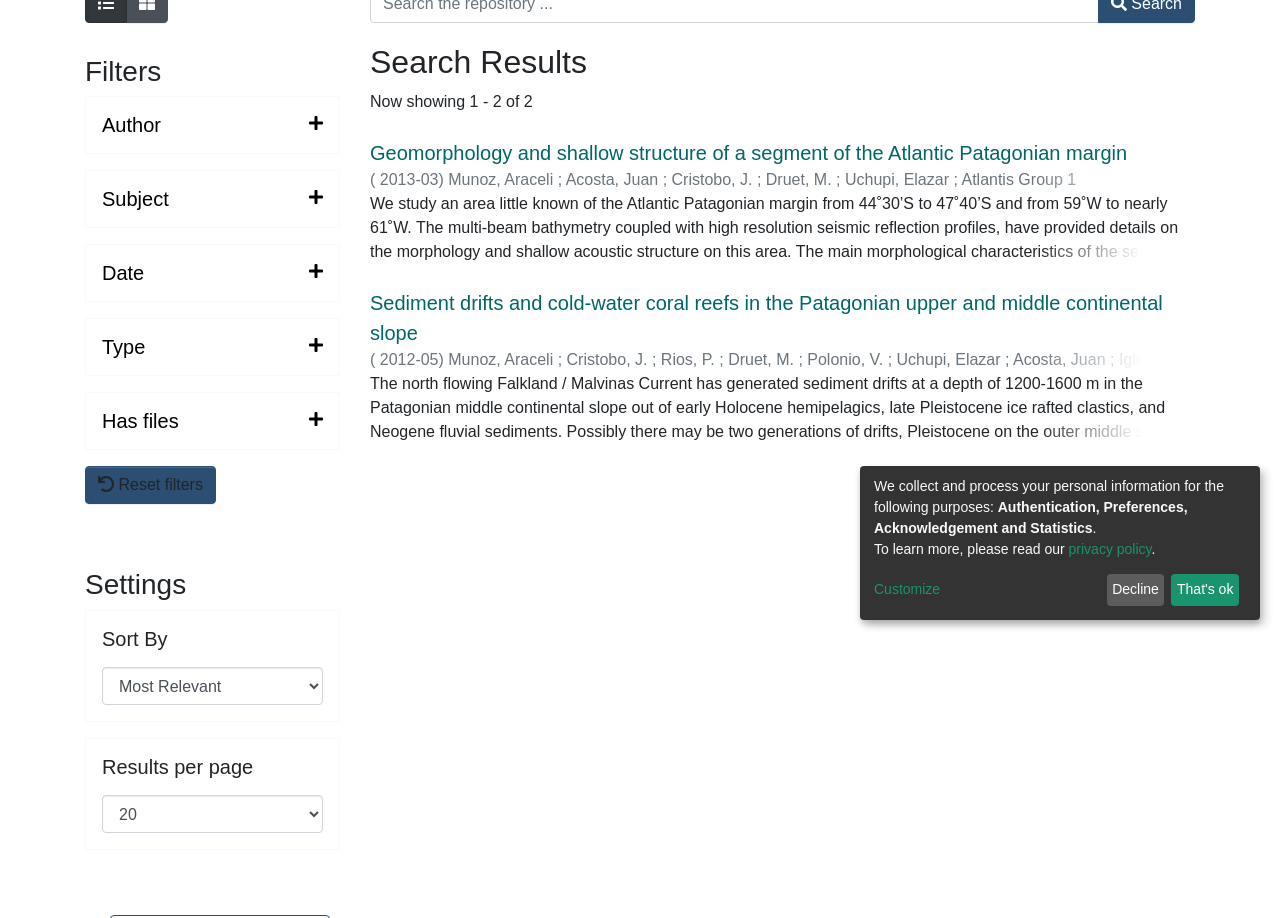Please determine the bounding box coordinates, formatted as (top-left x, top-left y, bottom-right x, bottom-right y), with all values as floating point numbers between 0 and 1. Identify the bounding box of the region described as: Decline

[0.864, 0.625, 0.91, 0.66]